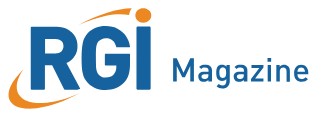Describe every aspect of the image in depth.

The image features the logo of RGI Magazine, prominently displaying the letters "RGI" in a bold blue font alongside the word "Magazine." An accent orange swoosh arcs gracefully above the text, adding a dynamic touch to the design. This branding serves as a visual representation of the magazine's focus on technology and innovation in the insurance sector, aligning with its mission to explore the impact of advancements like IoT and voice user interfaces on the industry.